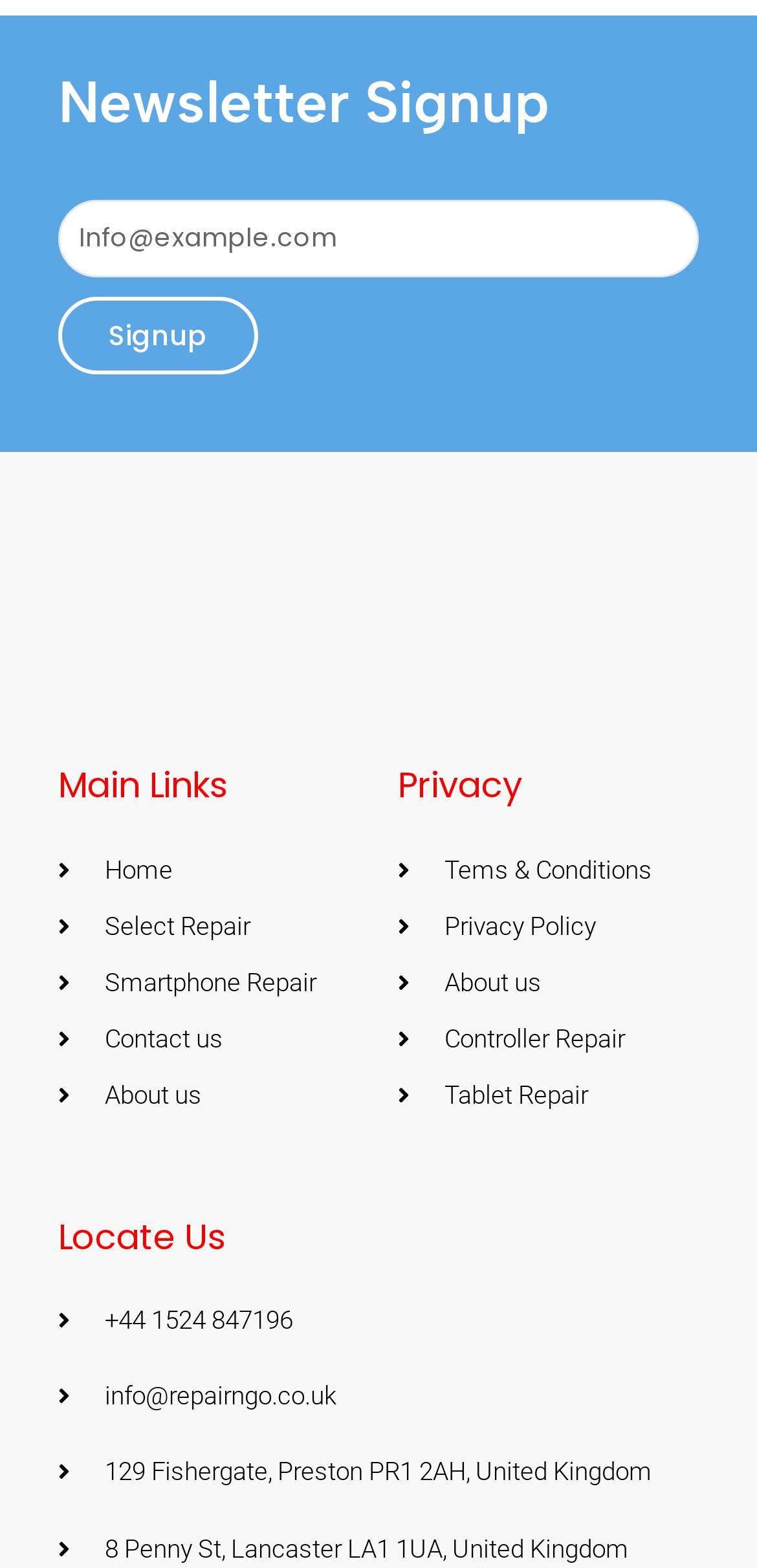Using the webpage screenshot, find the UI element described by [Home Page]. Provide the bounding box coordinates in the format (top-left x, top-left y, bottom-right x, bottom-right y), ensuring all values are floating point numbers between 0 and 1.

None